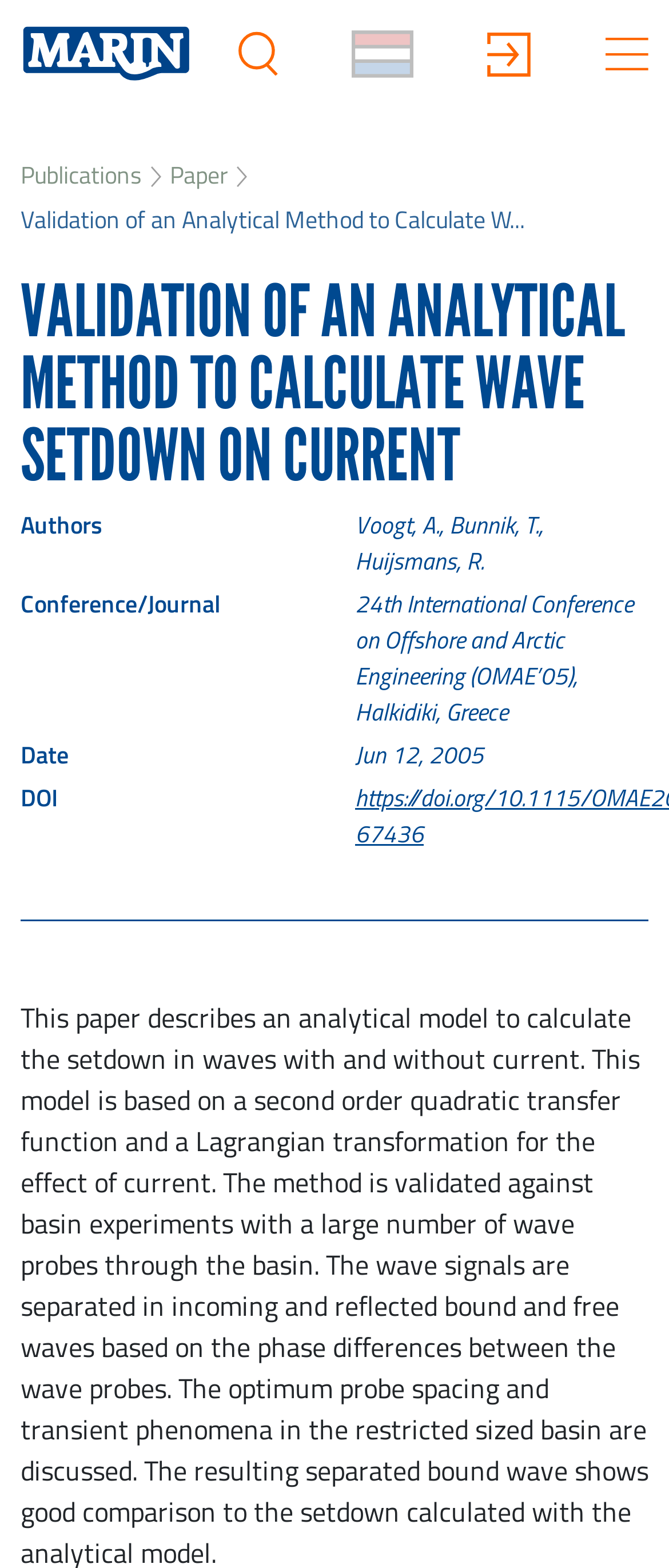How many images are on the top row?
Provide a one-word or short-phrase answer based on the image.

4